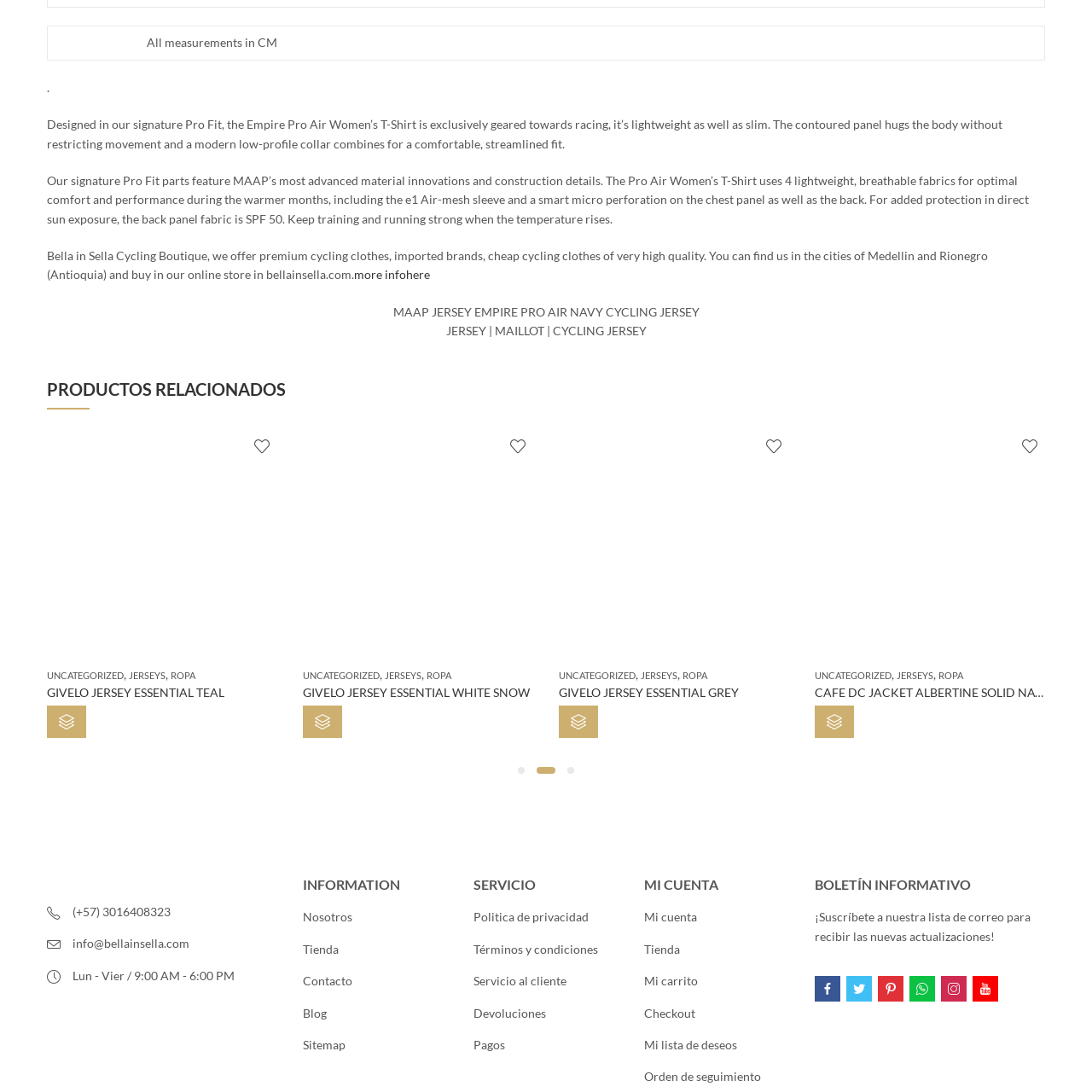Describe in detail what is happening in the image highlighted by the red border.

The image displays a placeholder icon, often used to represent a product or an element that is not yet specified, such as an image of clothing or accessories related to cycling. Positioned within the context of a product page, it suggests the presence of associated items, possibly linking to various cycling apparel options available for purchase. This placeholder serves as a visual cue for users browsing the shop, indicating additional products that may enhance their cycling experience, including options that align with the lightweight and performance-oriented designs highlighted in accompanying product descriptions.